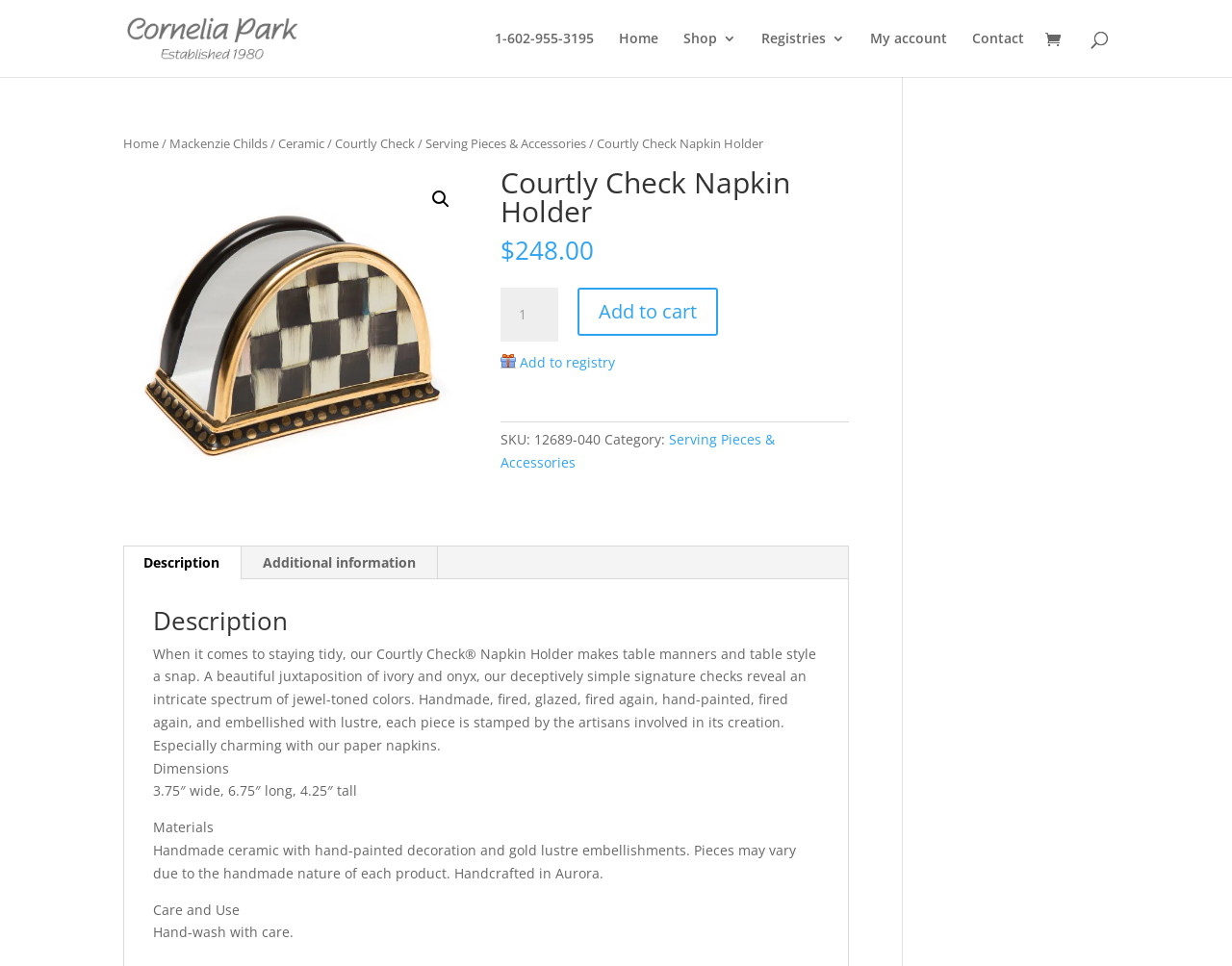What are the dimensions of the Courtly Check Napkin Holder?
Using the visual information, answer the question in a single word or phrase.

3.75″ wide, 6.75″ long, 4.25″ tall